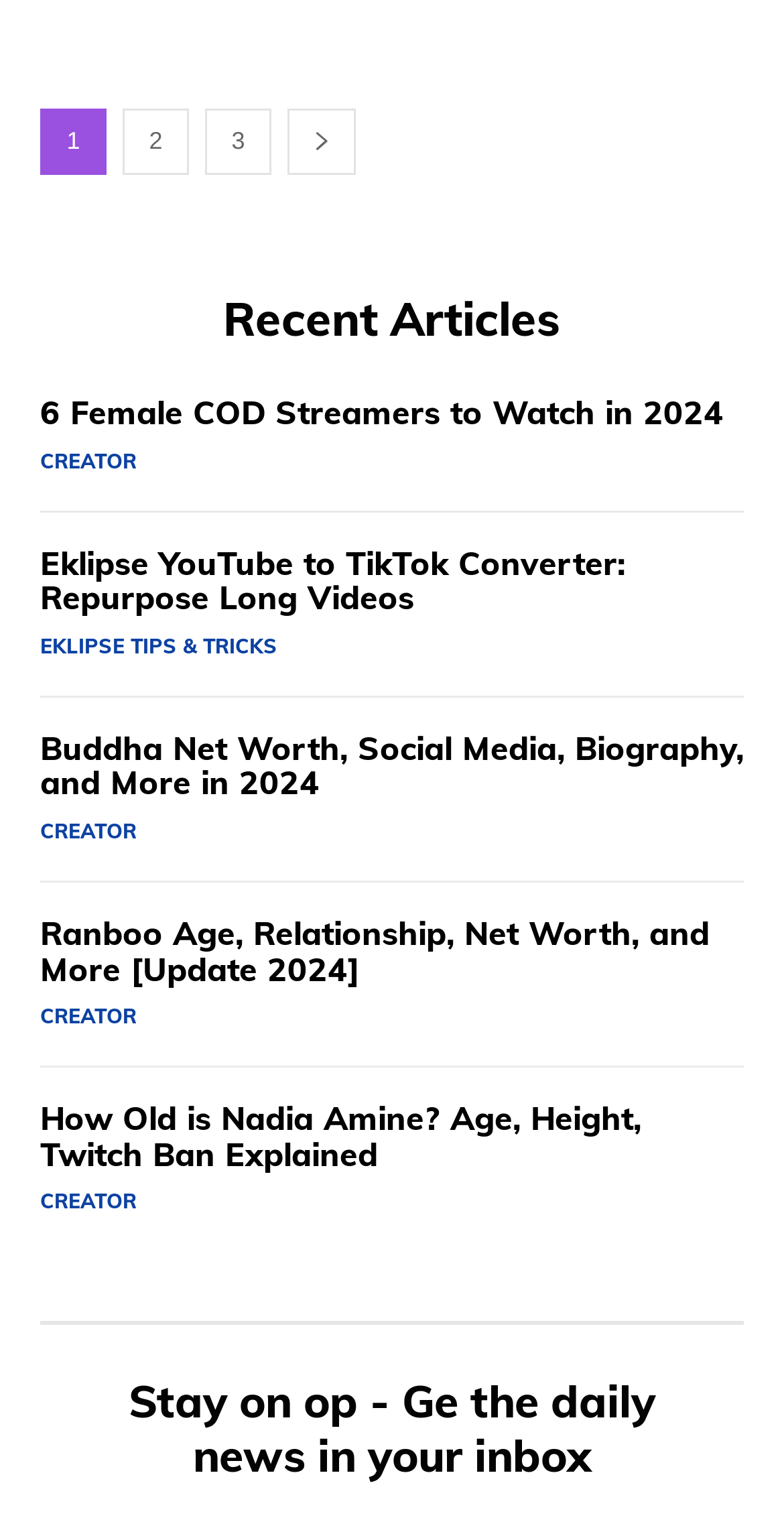What is the purpose of the 'next-page' link?
Your answer should be a single word or phrase derived from the screenshot.

To navigate to the next page